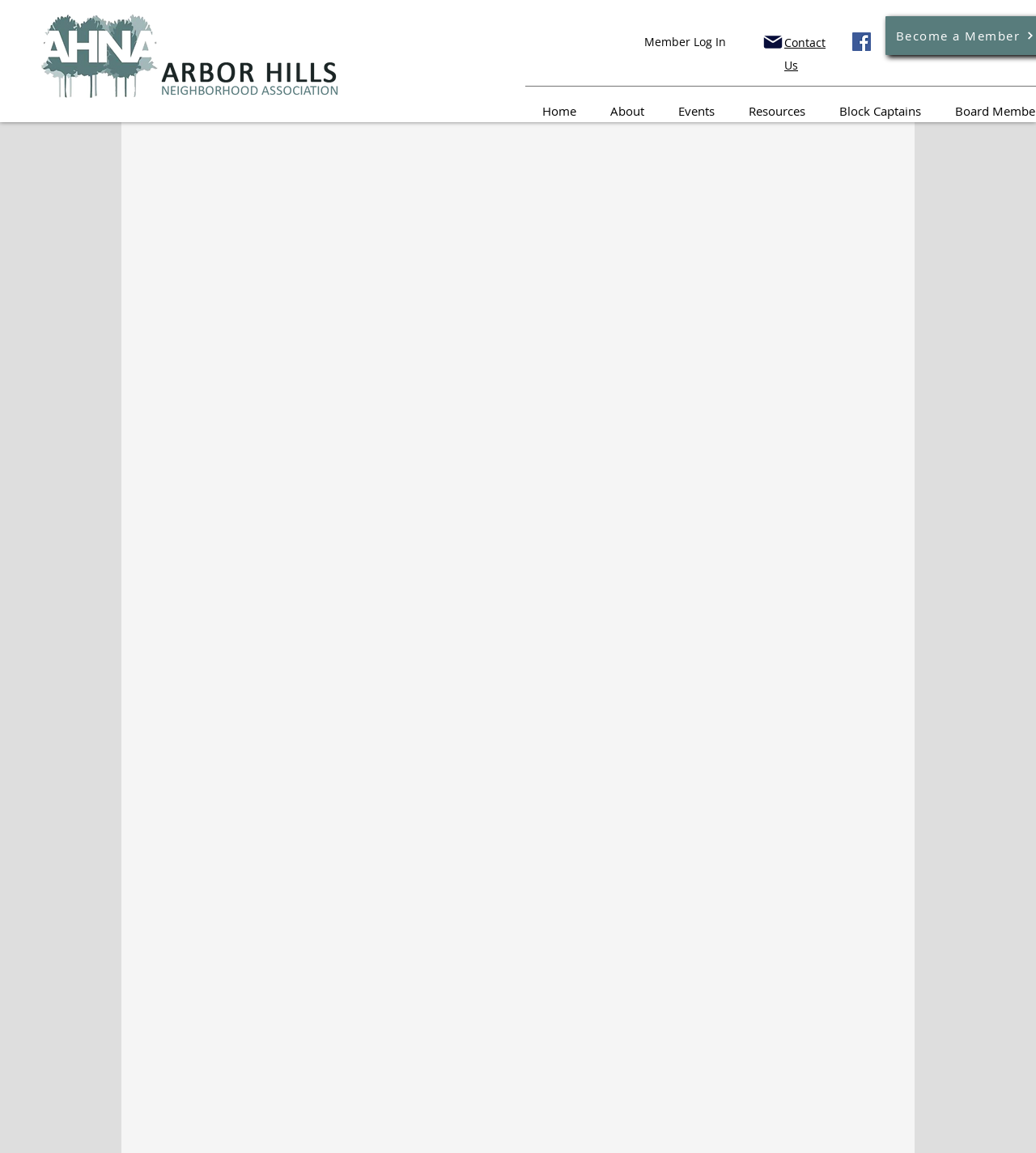Determine the bounding box coordinates for the UI element with the following description: "Block Captains". The coordinates should be four float numbers between 0 and 1, represented as [left, top, right, bottom].

[0.794, 0.074, 0.905, 0.106]